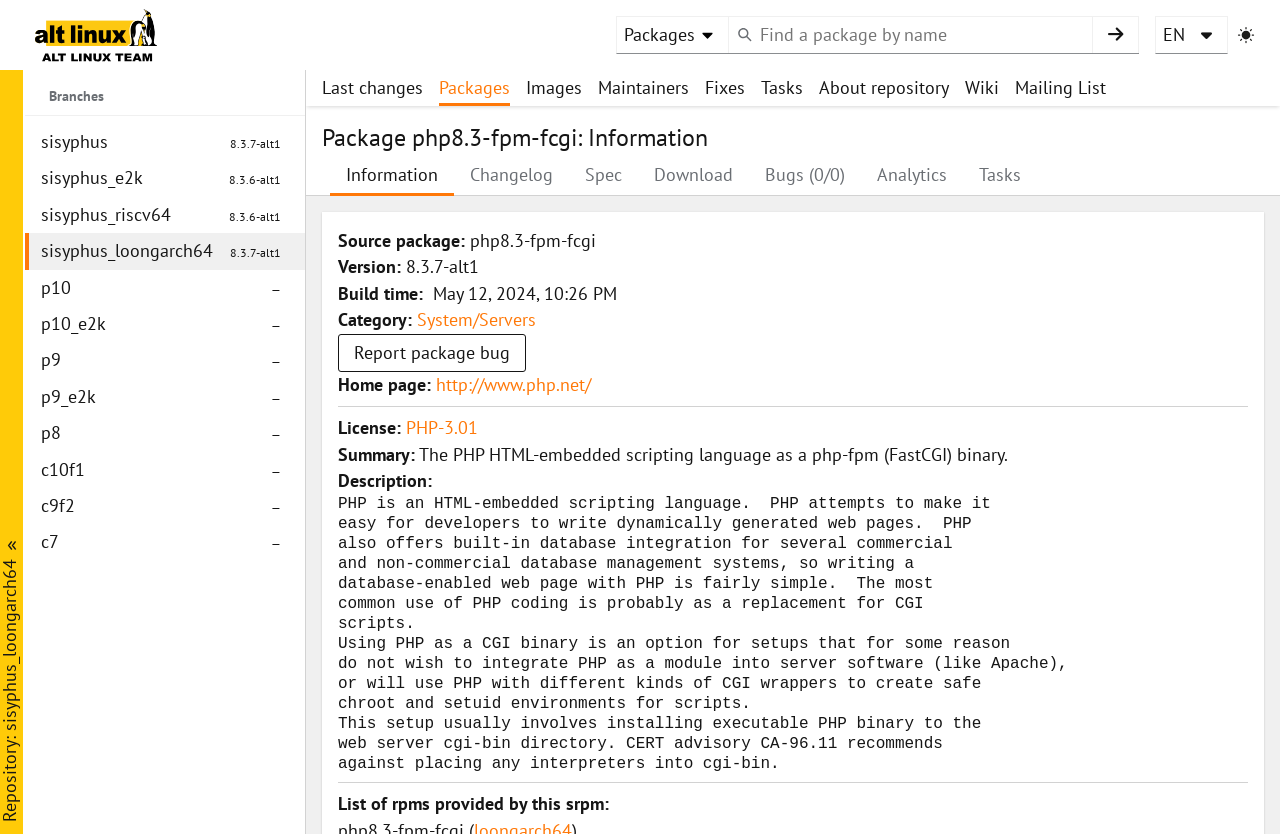Using the webpage screenshot, locate the HTML element that fits the following description and provide its bounding box: "p8 —".

[0.02, 0.498, 0.238, 0.541]